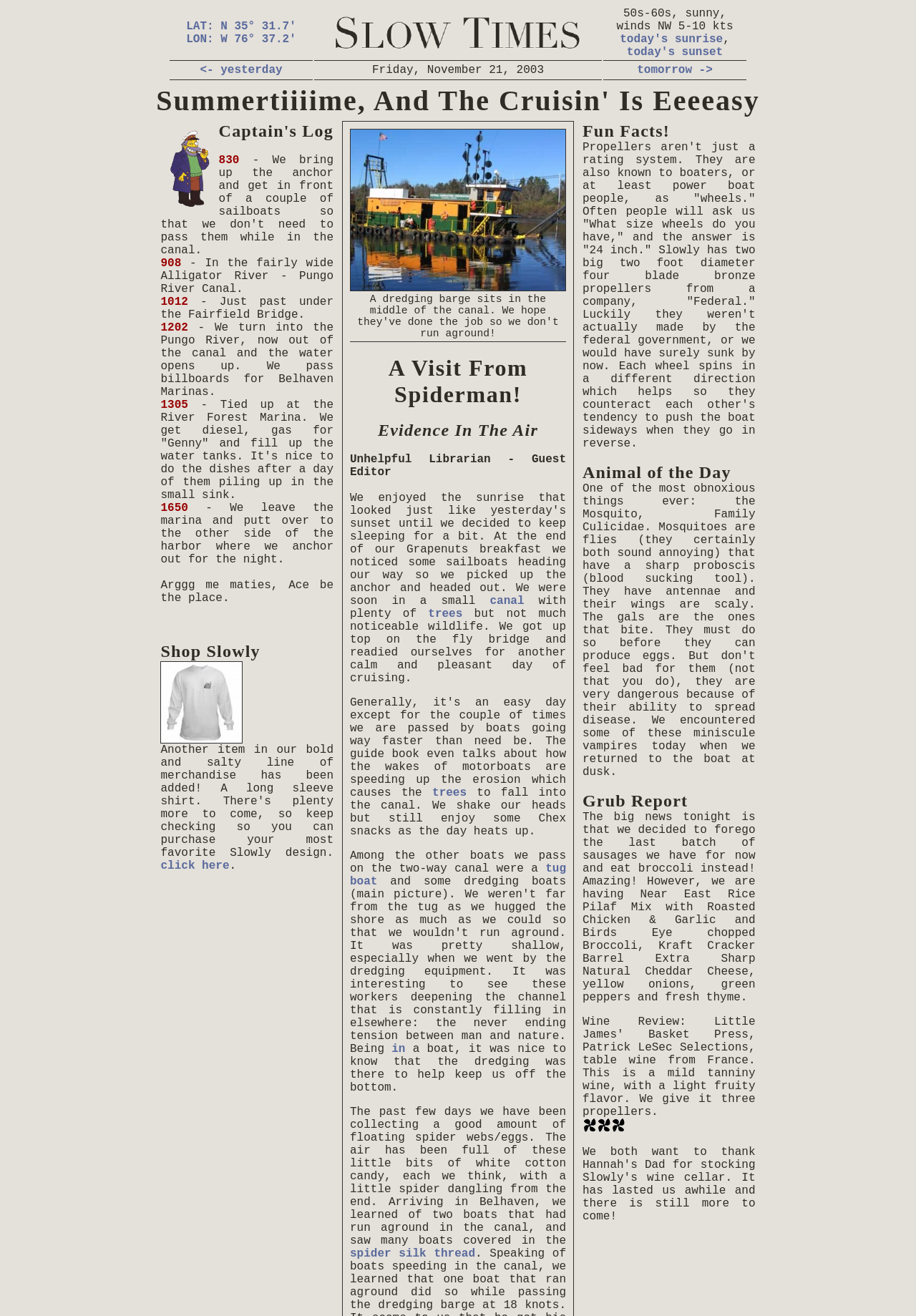Can you give a comprehensive explanation to the question given the content of the image?
What is the author doing?

The webpage describes the author's journey, mentioning 'cruising' and 'putt over to the other side of the harbor where we anchor out for the night.' This suggests that the author is currently cruising.